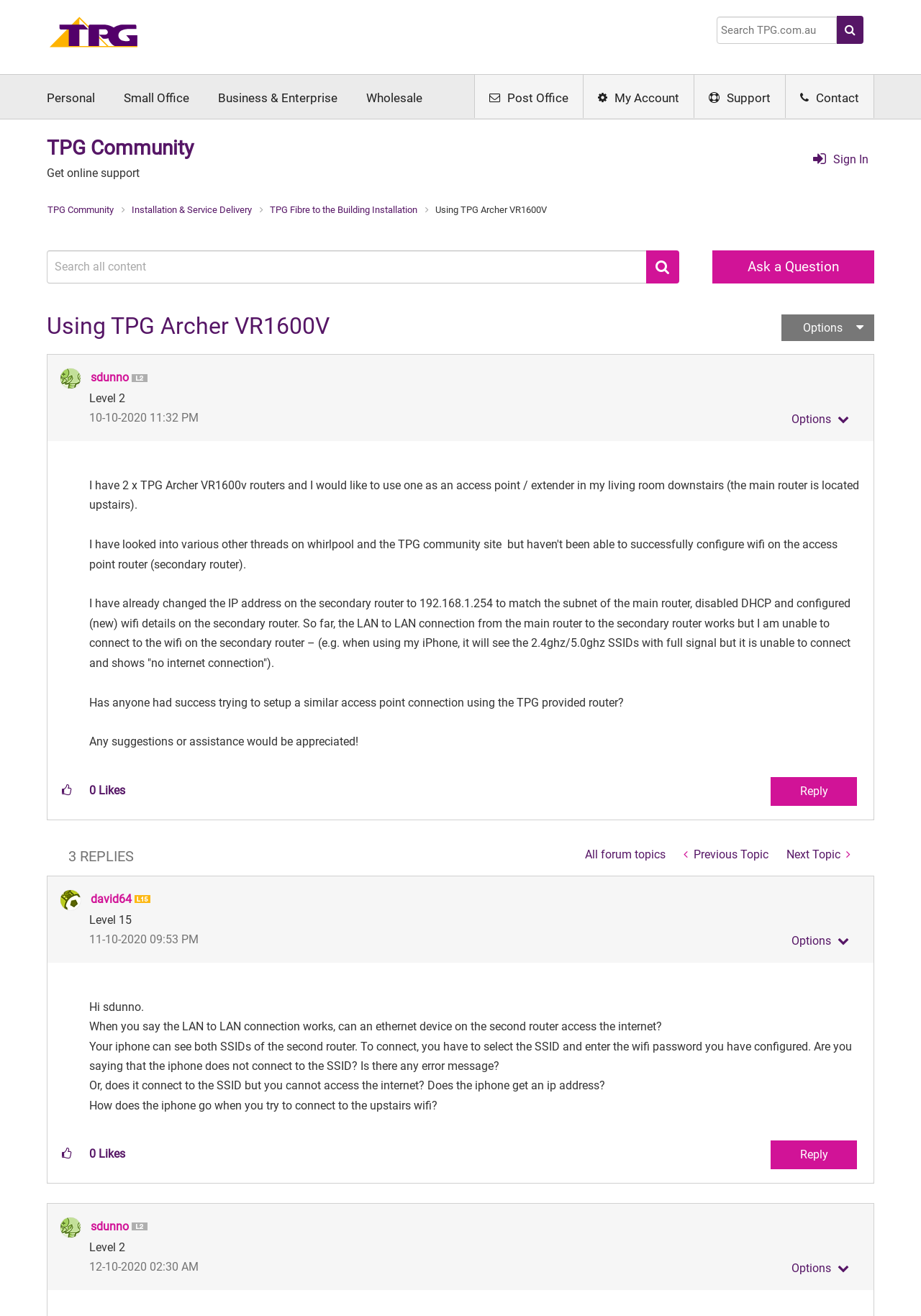What is the model of the router being used?
Please answer the question with a detailed response using the information from the screenshot.

The question can be answered by reading the title of the webpage, which is 'Using TPG Archer VR1600V'. This title indicates that the webpage is about using a specific model of router, which is the TPG Archer VR1600V.